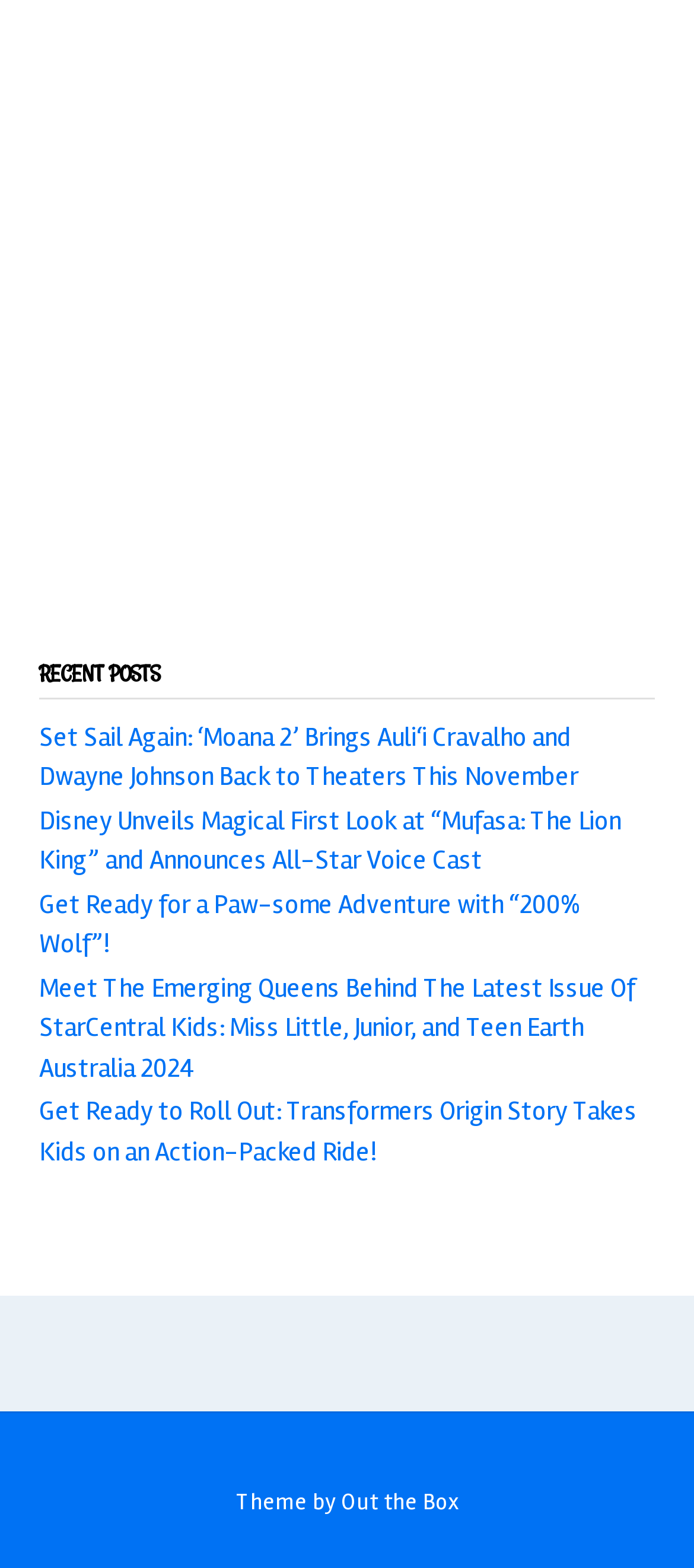Is the post 'Set Sail Again: ‘Moana 2’ Brings Auli‘i Cravalho and Dwayne Johnson Back to Theaters This November' above the post 'Disney Unveils Magical First Look at “Mufasa: The Lion King” and Announces All-Star Voice Cast'?
Using the image, elaborate on the answer with as much detail as possible.

The vertical position of the posts can be determined by comparing their y1 and y2 coordinates. The post 'Set Sail Again: ‘Moana 2’ Brings Auli‘i Cravalho and Dwayne Johnson Back to Theaters This November' has a y1 coordinate of 0.46 which is smaller than the y1 coordinate of 0.513 of the post 'Disney Unveils Magical First Look at “Mufasa: The Lion King” and Announces All-Star Voice Cast', therefore it is above the latter.